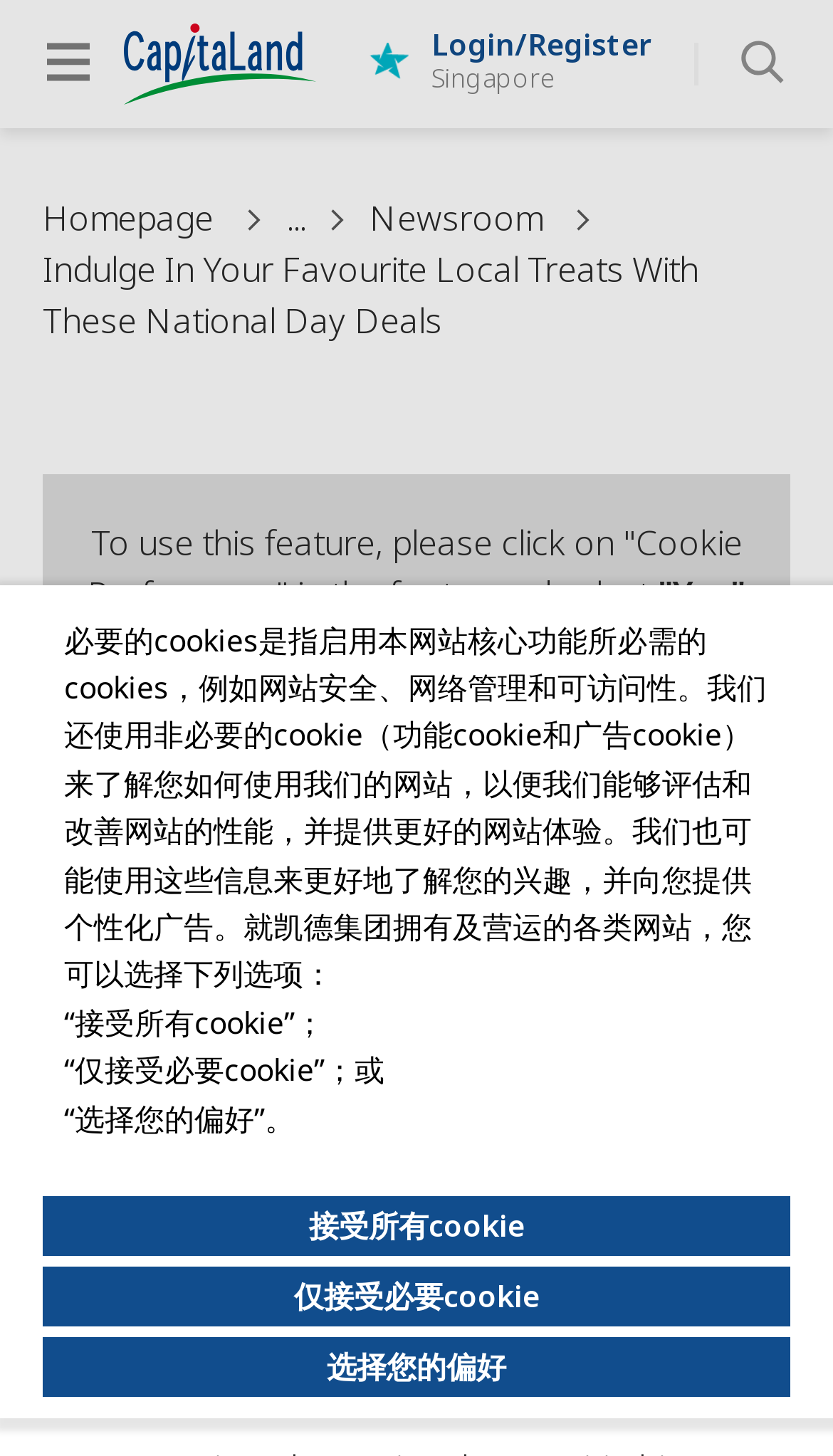Find the bounding box coordinates of the element I should click to carry out the following instruction: "Toggle search".

[0.885, 0.025, 0.949, 0.062]